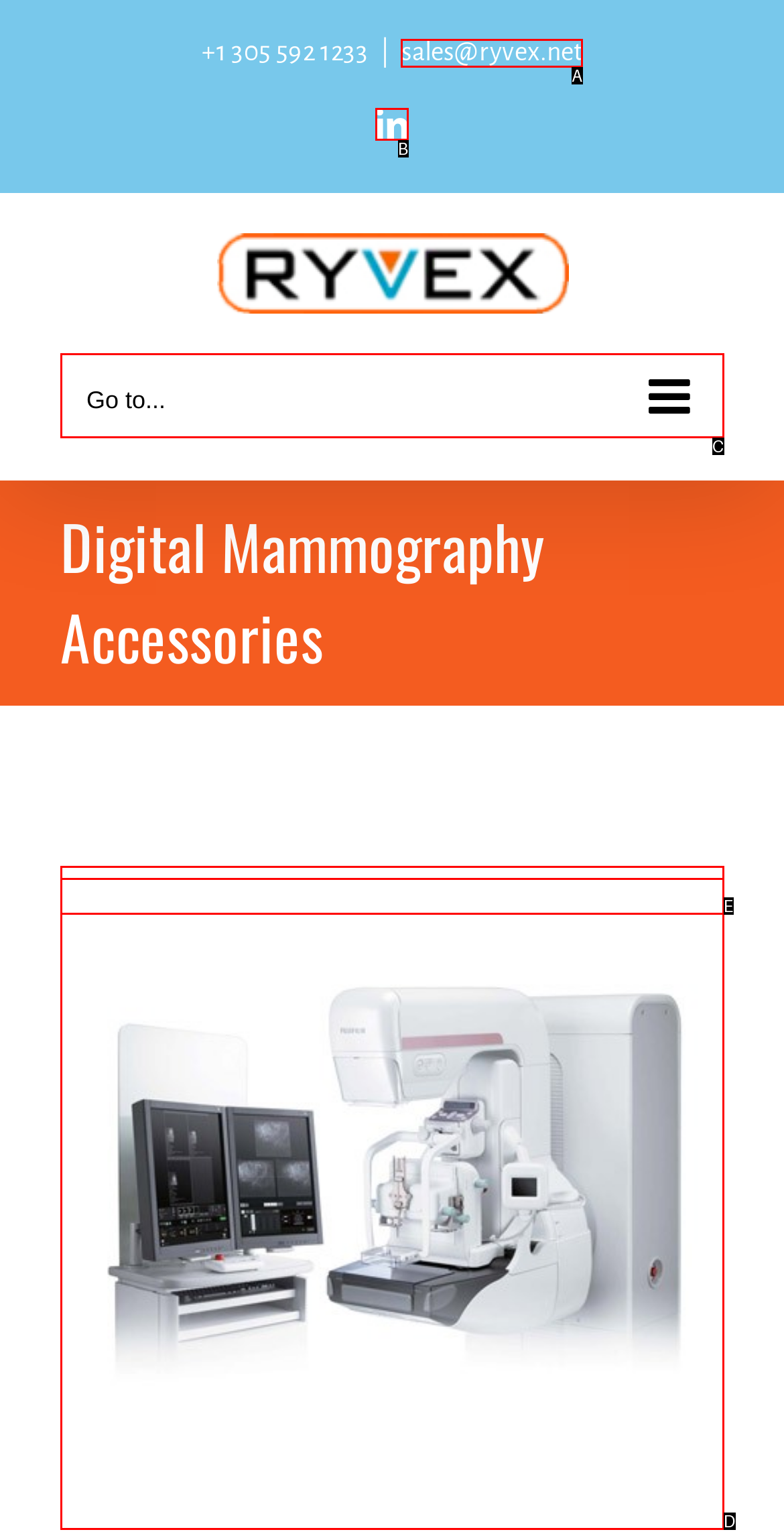Identify which option matches the following description: sales@ryvex.net
Answer by giving the letter of the correct option directly.

A